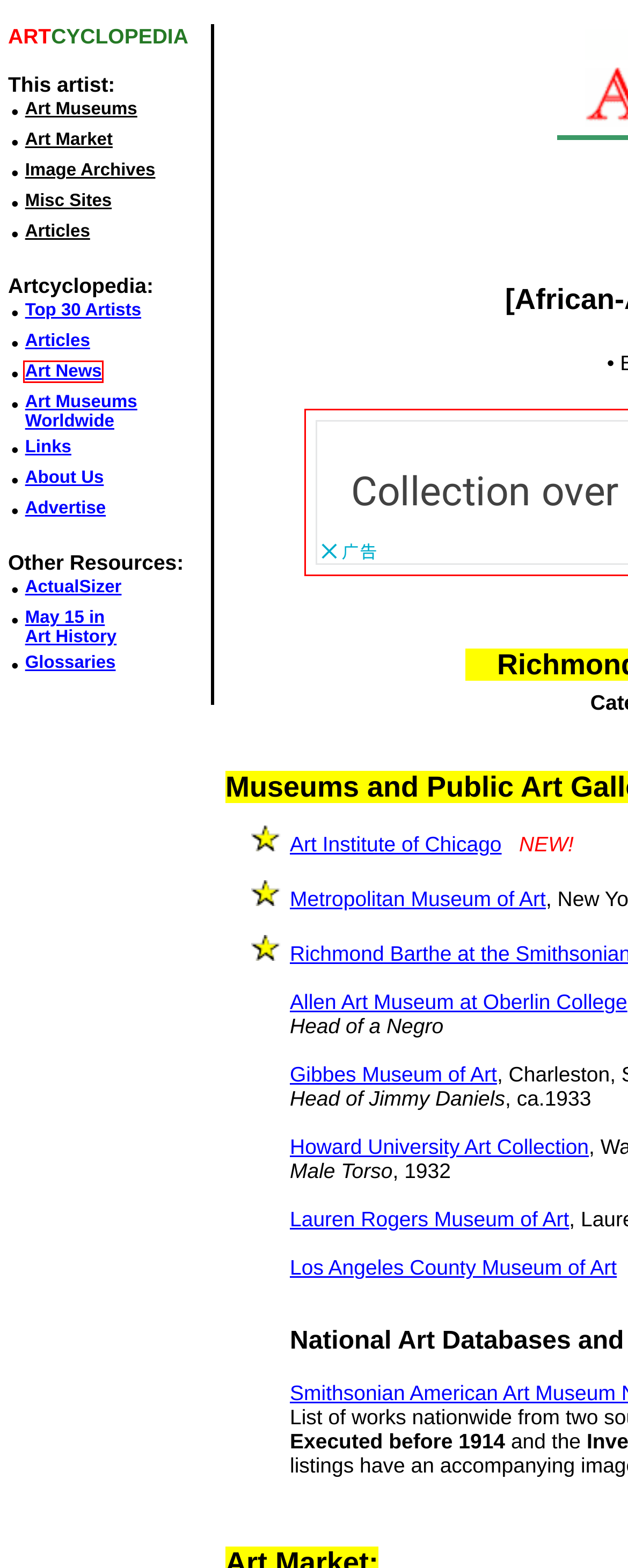Examine the webpage screenshot and identify the UI element enclosed in the red bounding box. Pick the webpage description that most accurately matches the new webpage after clicking the selected element. Here are the candidates:
A. Artcyclopedia: Most Popular Artists
B. Artcyclopedia: Art News from Around the World
C. The Metropolitan Museum of Art
D. Artcyclopedia: AdSculptor
E. General Fine Art Links
F. Art Museums Worldwide
G. Venetian Rivals
H. Art cyclopedia: The Fine Art Search Engine

B